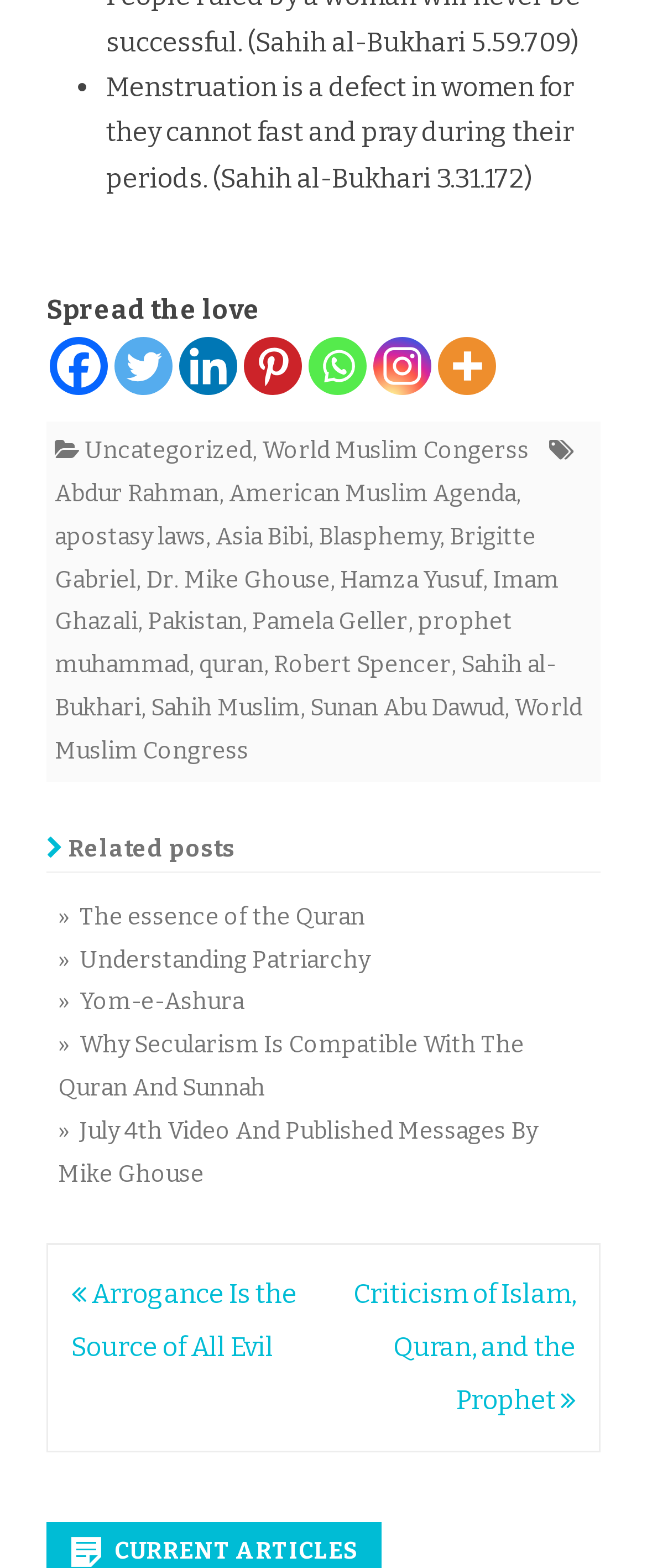What is the topic of the quote at the top of the page?
Respond with a short answer, either a single word or a phrase, based on the image.

Menstruation